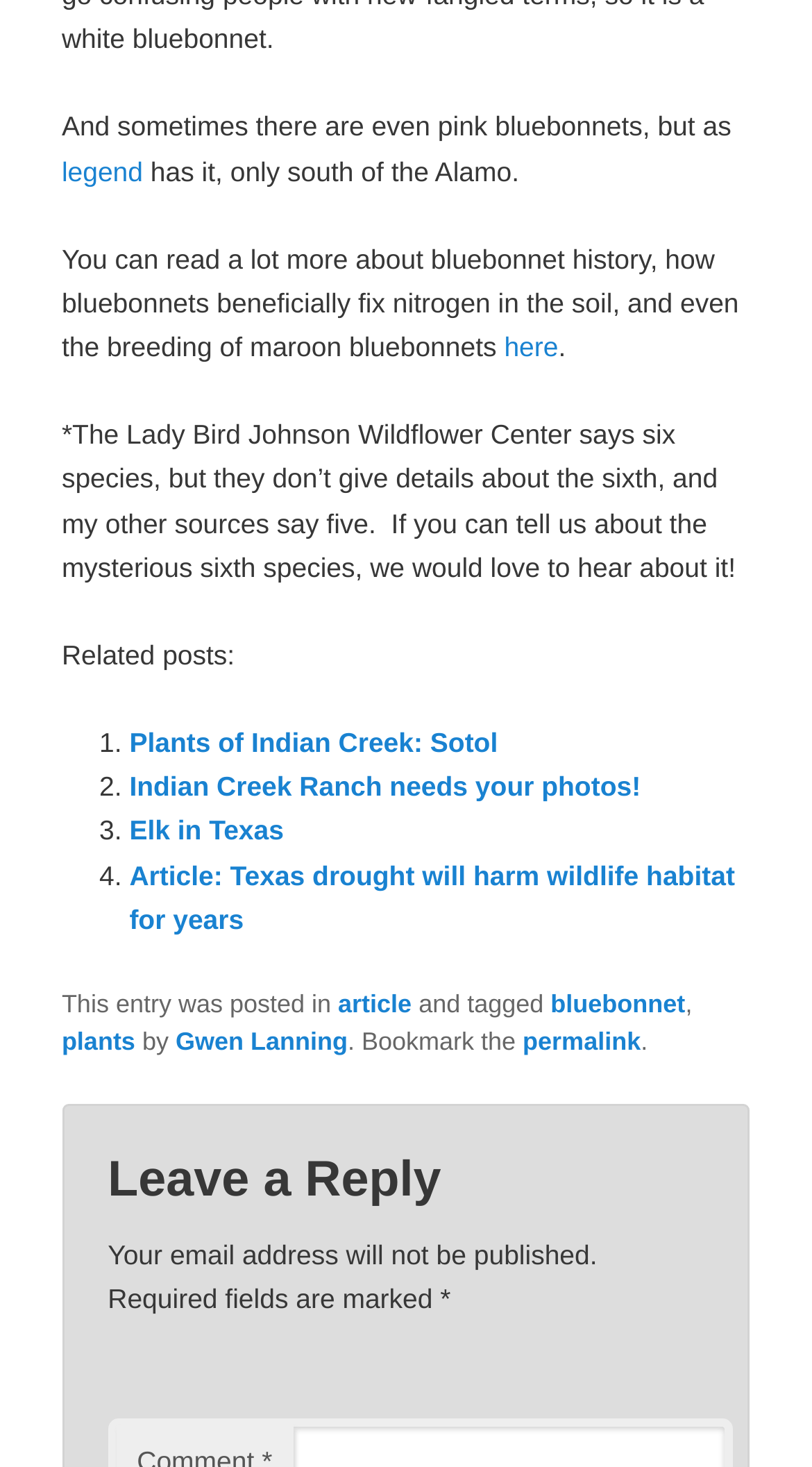Highlight the bounding box of the UI element that corresponds to this description: "Plants of Indian Creek: Sotol".

[0.159, 0.496, 0.613, 0.517]